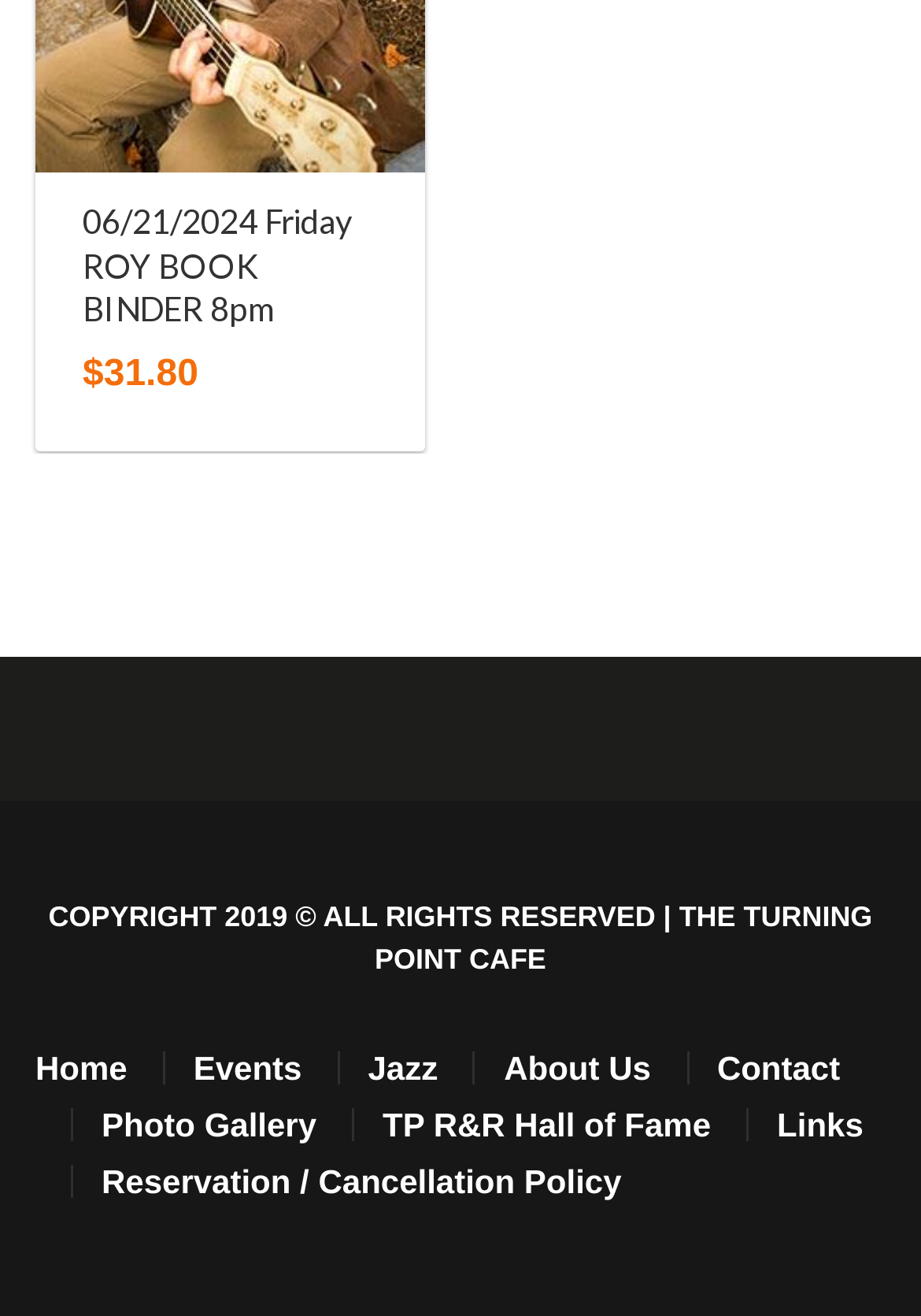Identify the bounding box coordinates for the UI element described as: "Reservation / Cancellation Policy". The coordinates should be provided as four floats between 0 and 1: [left, top, right, bottom].

[0.11, 0.883, 0.675, 0.912]